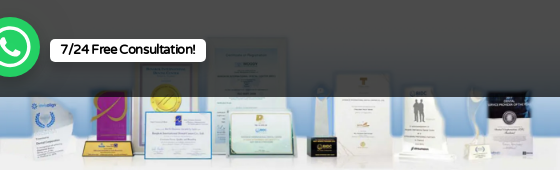What is the purpose of the WhatsApp chat icon?
Answer with a single word or phrase, using the screenshot for reference.

For immediate communication